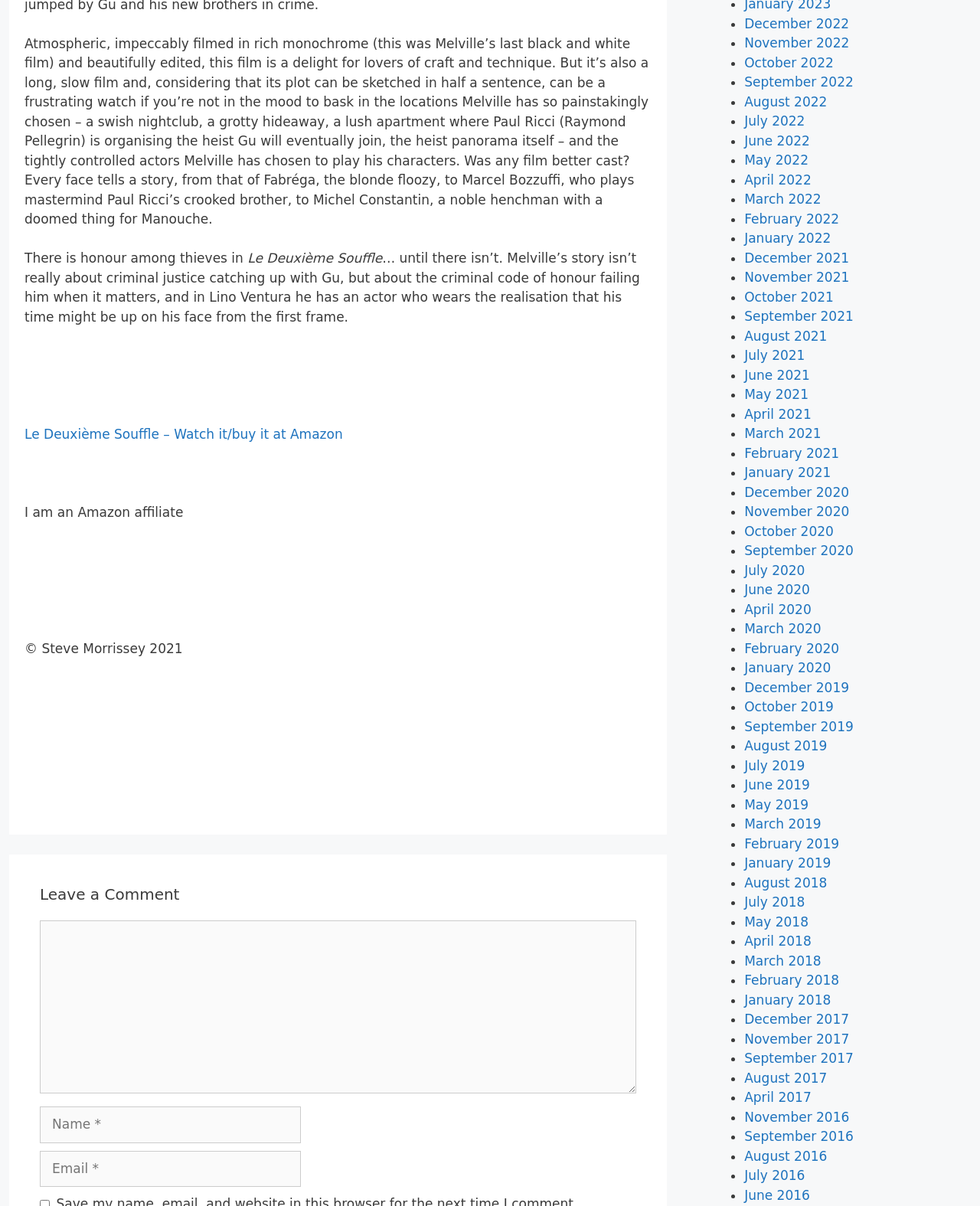Find the bounding box coordinates of the area that needs to be clicked in order to achieve the following instruction: "Check the copyright information". The coordinates should be specified as four float numbers between 0 and 1, i.e., [left, top, right, bottom].

[0.025, 0.532, 0.186, 0.544]